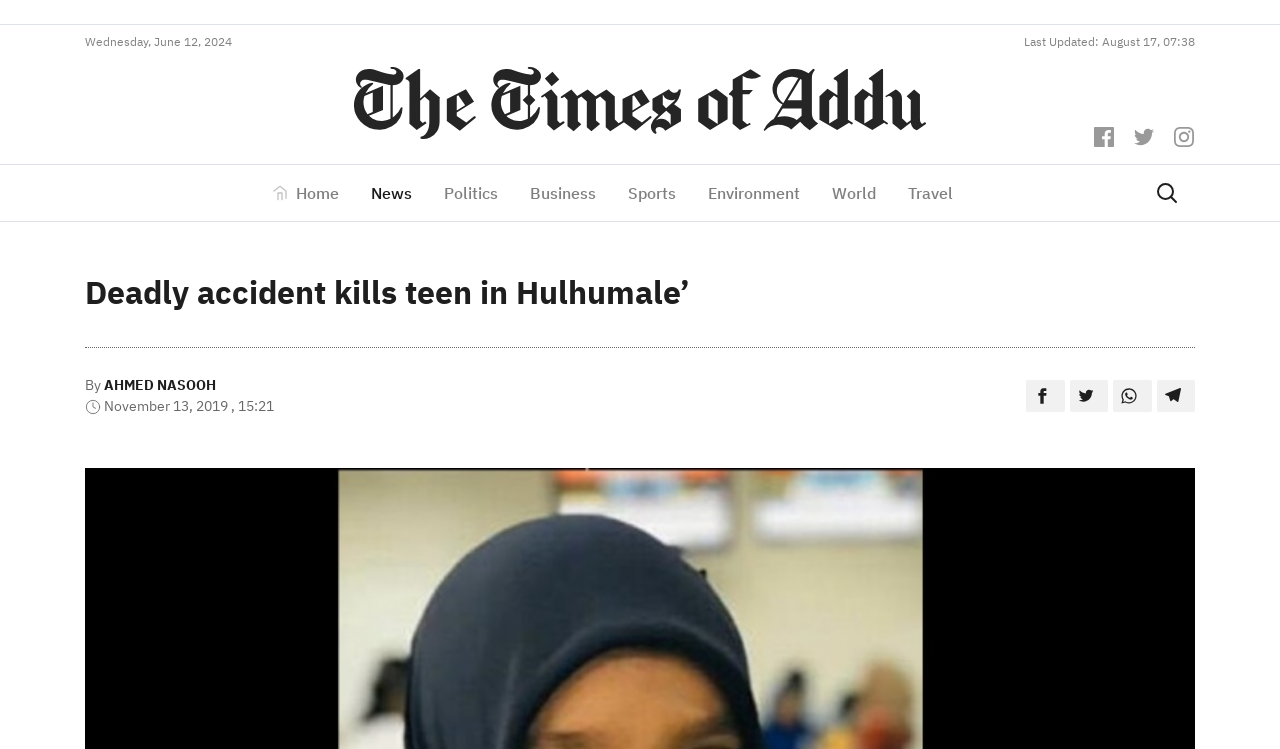Based on the element description, predict the bounding box coordinates (top-left x, top-left y, bottom-right x, bottom-right y) for the UI element in the screenshot: parent_node: Home

[0.902, 0.242, 0.934, 0.274]